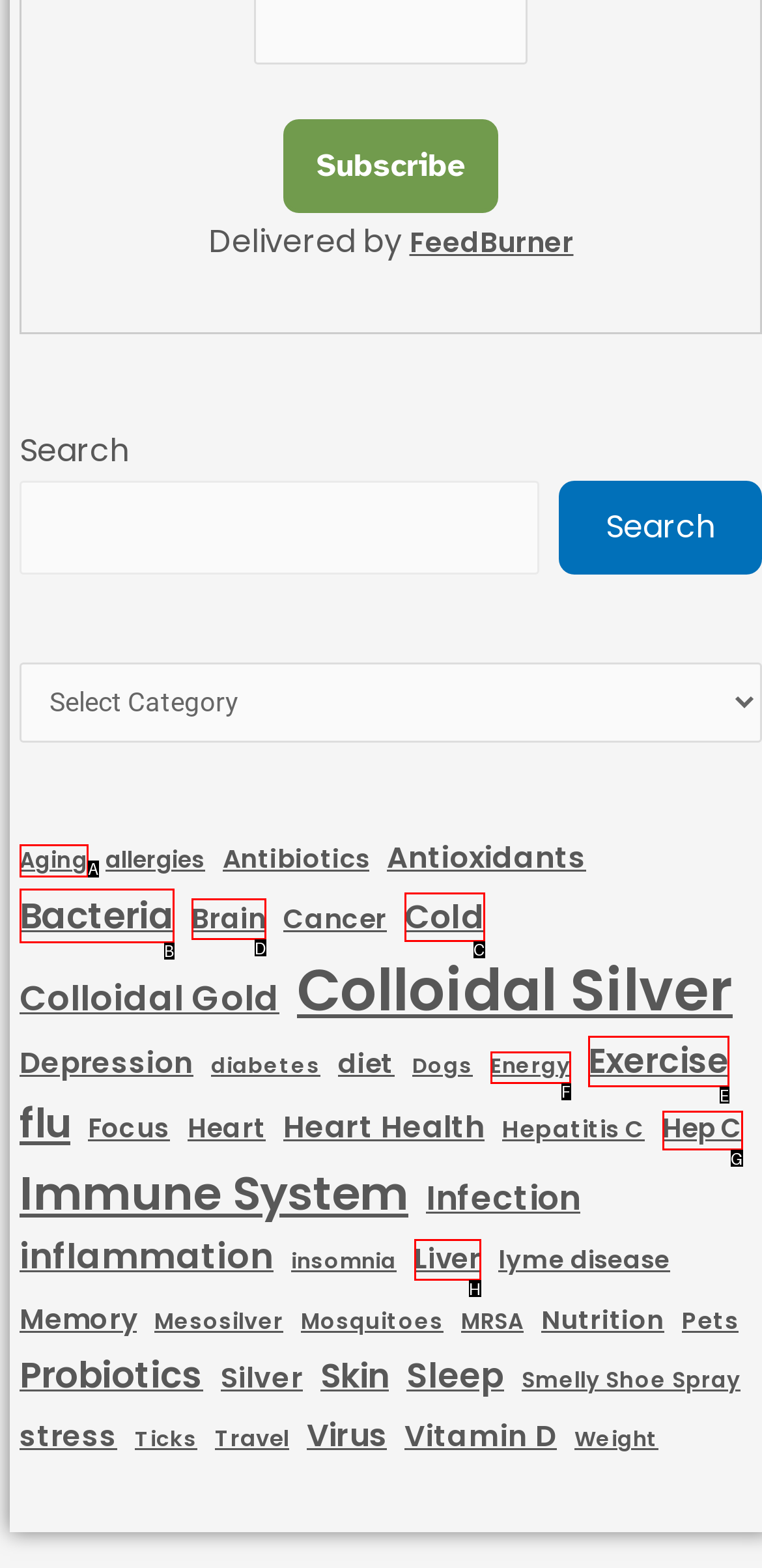Given the description: Hep C, identify the HTML element that corresponds to it. Respond with the letter of the correct option.

G